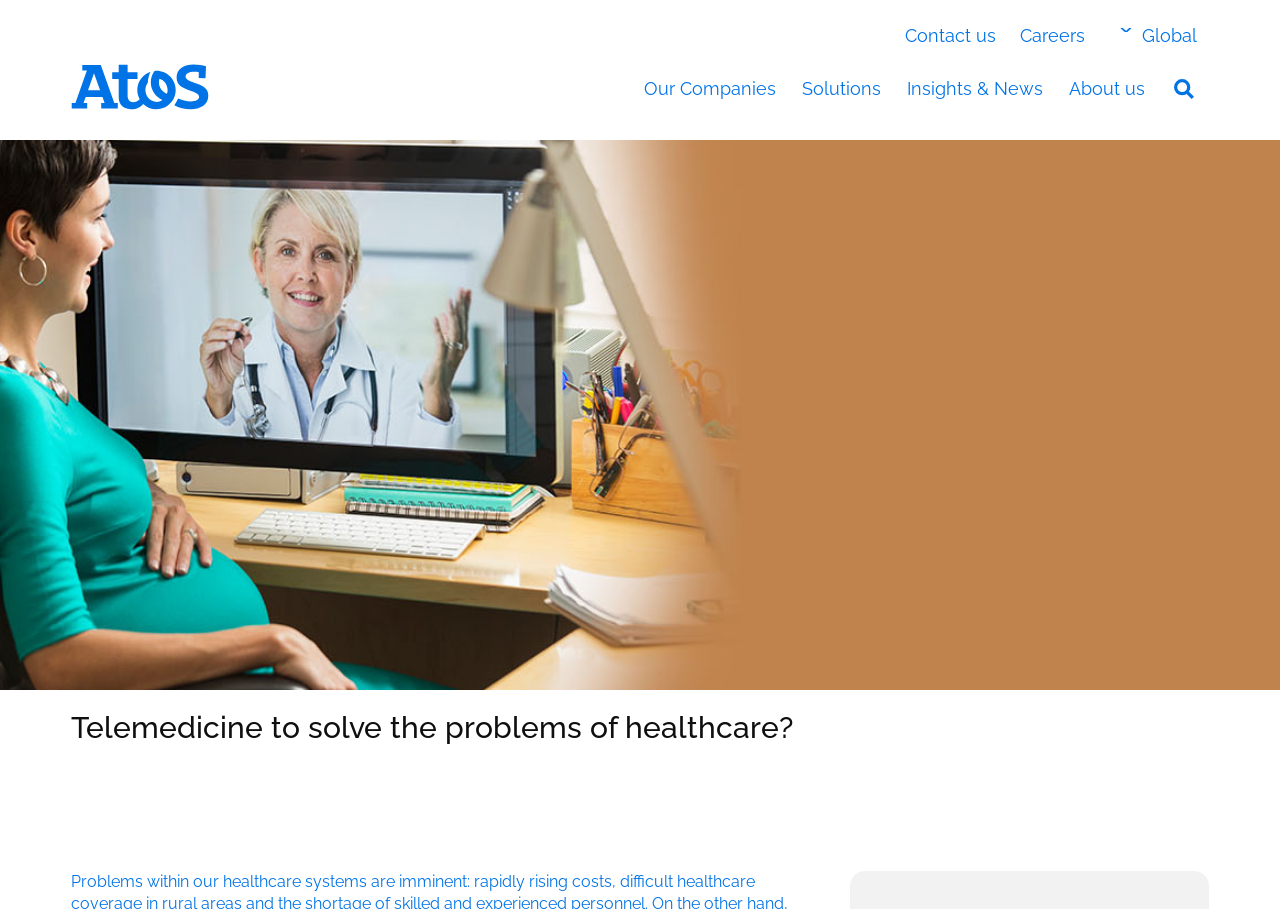Please answer the following question using a single word or phrase: 
How many main menu items are there?

5